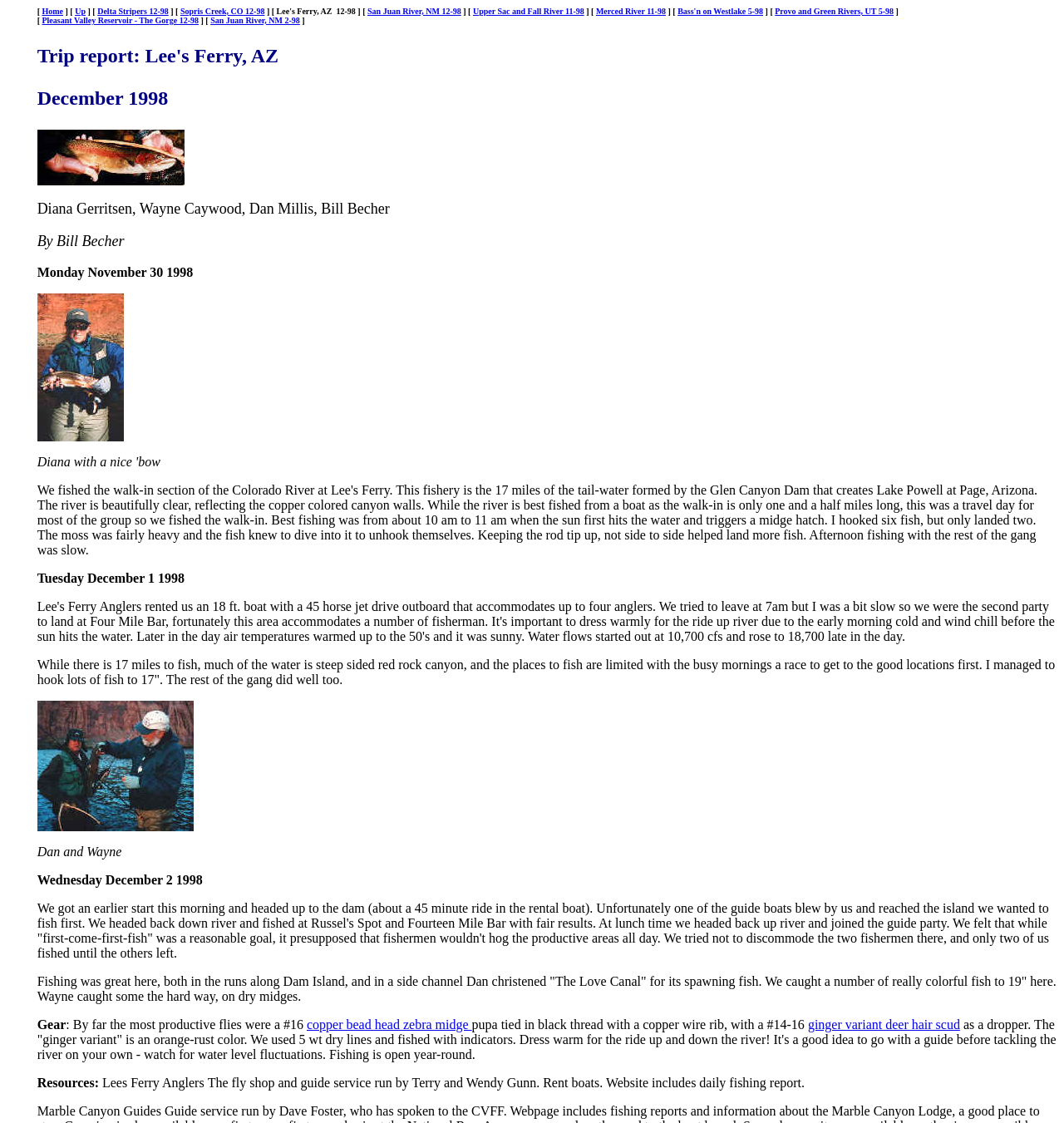Determine the bounding box coordinates for the clickable element required to fulfill the instruction: "Learn more about copper bead head zebra midge". Provide the coordinates as four float numbers between 0 and 1, i.e., [left, top, right, bottom].

[0.288, 0.906, 0.443, 0.919]